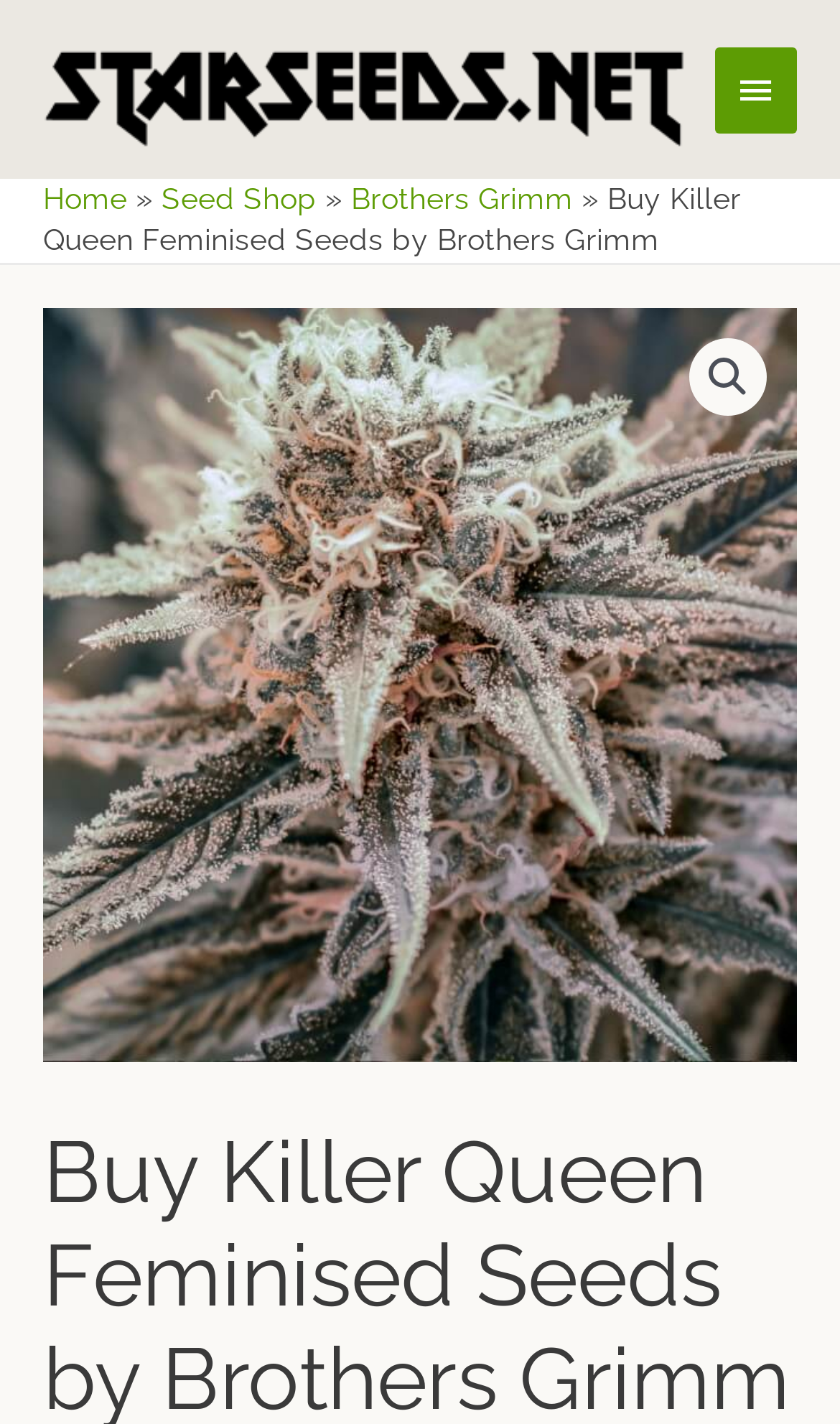What is the name of the seed being sold?
Based on the image content, provide your answer in one word or a short phrase.

Killer Queen Feminised Seeds